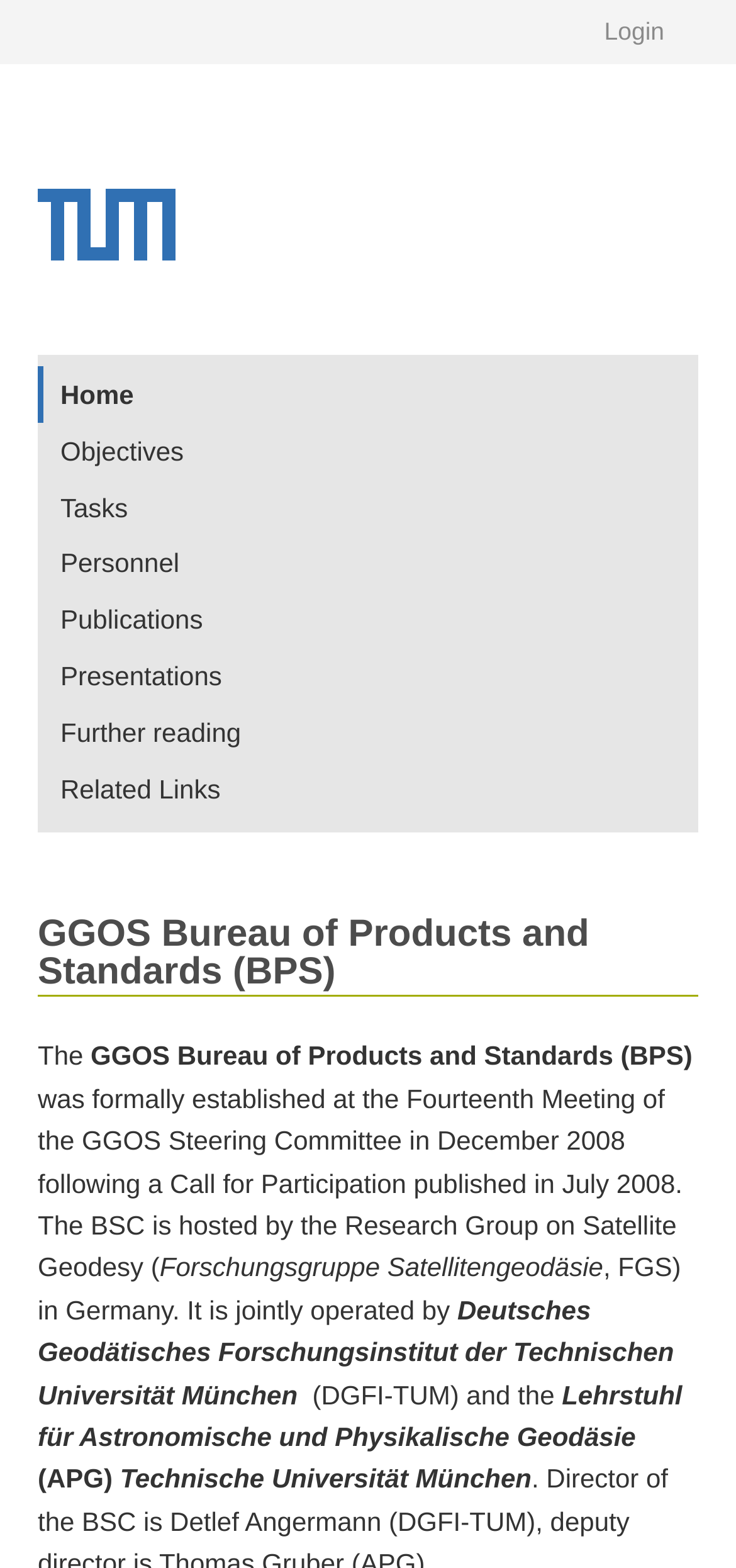Present a detailed account of what is displayed on the webpage.

The webpage is the home page of the GGOS Bureau of Products and Standards. At the top right corner, there is a "Login" link. On the top left side, there are several links, including "Startseite", "Home", "Objectives", "Tasks", "Personnel", "Publications", "Presentations", "Further reading", and "Related Links", which are arranged vertically. 

Below these links, there is a heading that reads "GGOS Bureau of Products and Standards (BPS)". 

The main content of the page starts with a paragraph of text that describes the establishment of the GGOS Bureau of Products and Standards in 2008. The text is divided into several sections, with some parts highlighted in a separate line, such as the name of the research group "Forschungsgruppe Satellitengeodäsie" and the names of institutions "Deutsches Geodätisches Forschungsinstitut der Technischen Universität München" and "Lehrstuhl für Astronomische und Physikalische Geodäsie".